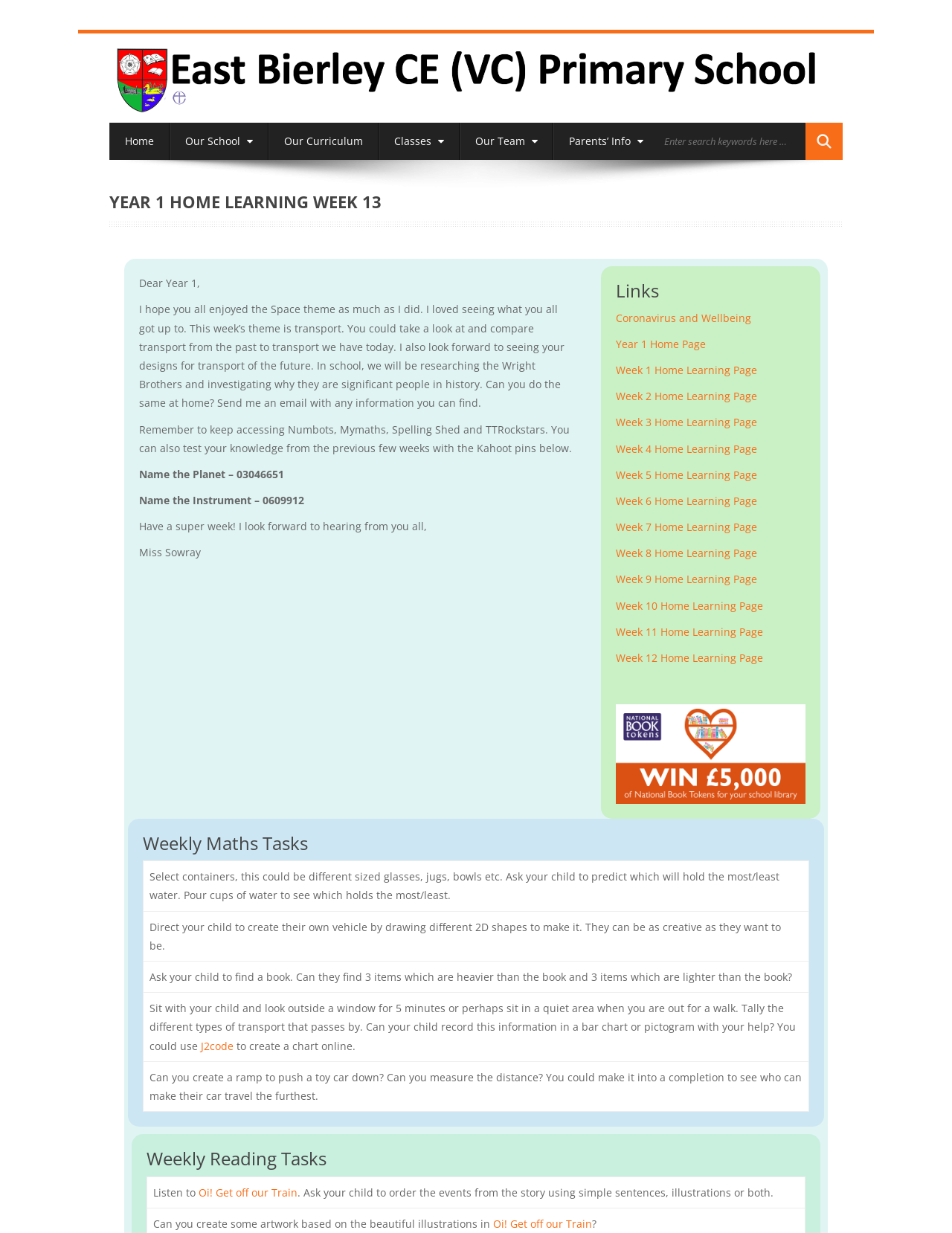Answer the question using only a single word or phrase: 
What is the name of the teacher?

Miss Sowray